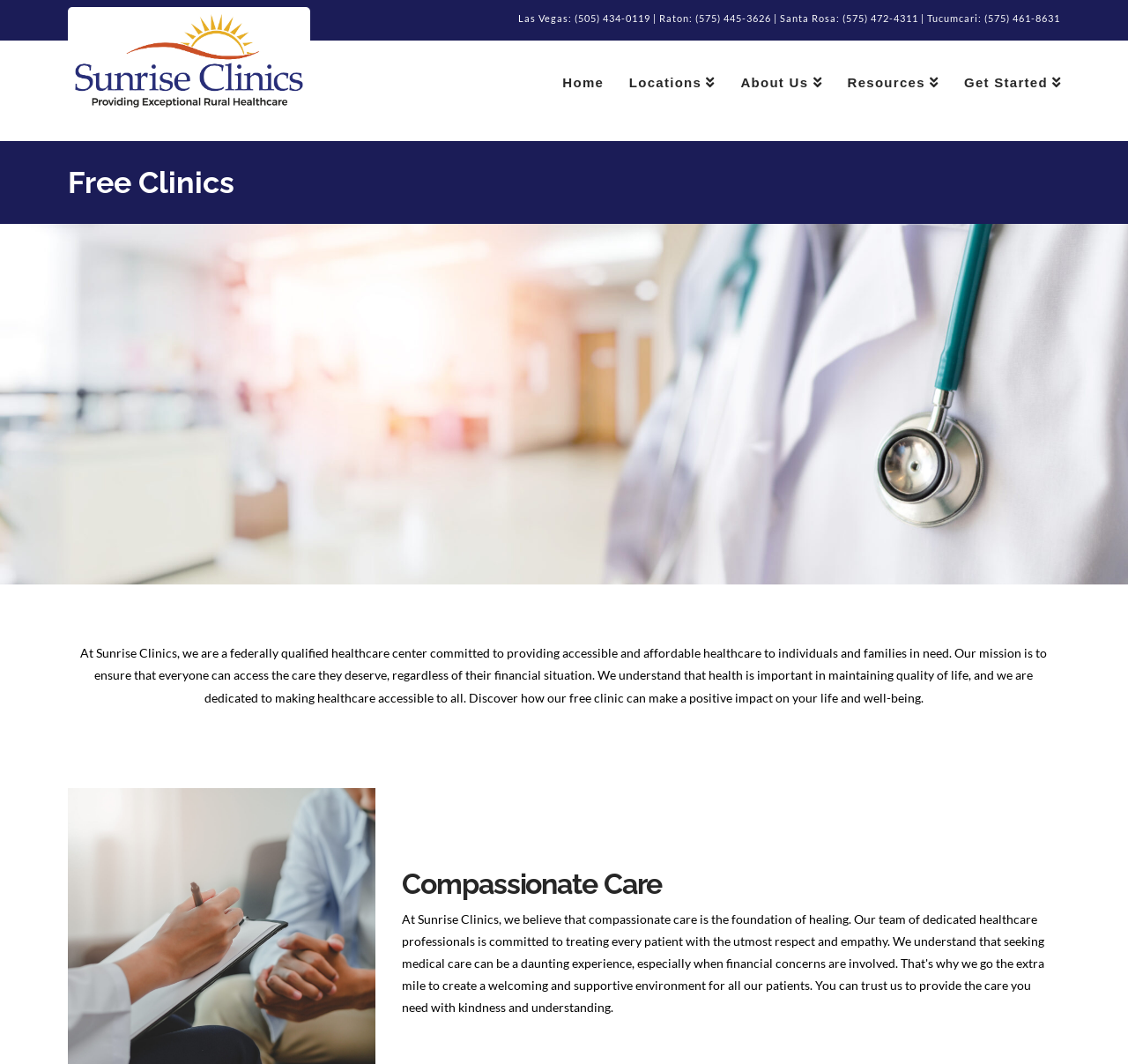Analyze and describe the webpage in a detailed narrative.

The webpage is about Sunrise Clinics, a healthcare provider that offers free and comprehensive services to individuals and families in need. At the top of the page, there is a phone number section with contact information for different locations, including Las Vegas, Raton, Santa Rosa, and Tucumcari. 

To the left of the phone number section, there is a logo of Sunrise Clinics, which is an image with a link to the clinic's homepage. 

Below the phone number section, there is a navigation menu with five links: Home, Locations, About Us, Resources, and Get Started. 

The main content of the page is divided into two sections. The first section has a heading "Free Clinics" and a brief introduction to Sunrise Clinics, stating their mission to provide accessible and affordable healthcare to individuals and families in need. 

The second section has a heading "Compassionate Care" and provides more information about the clinic's commitment to making healthcare accessible to all, regardless of financial situation. This section also highlights the importance of health in maintaining quality of life.